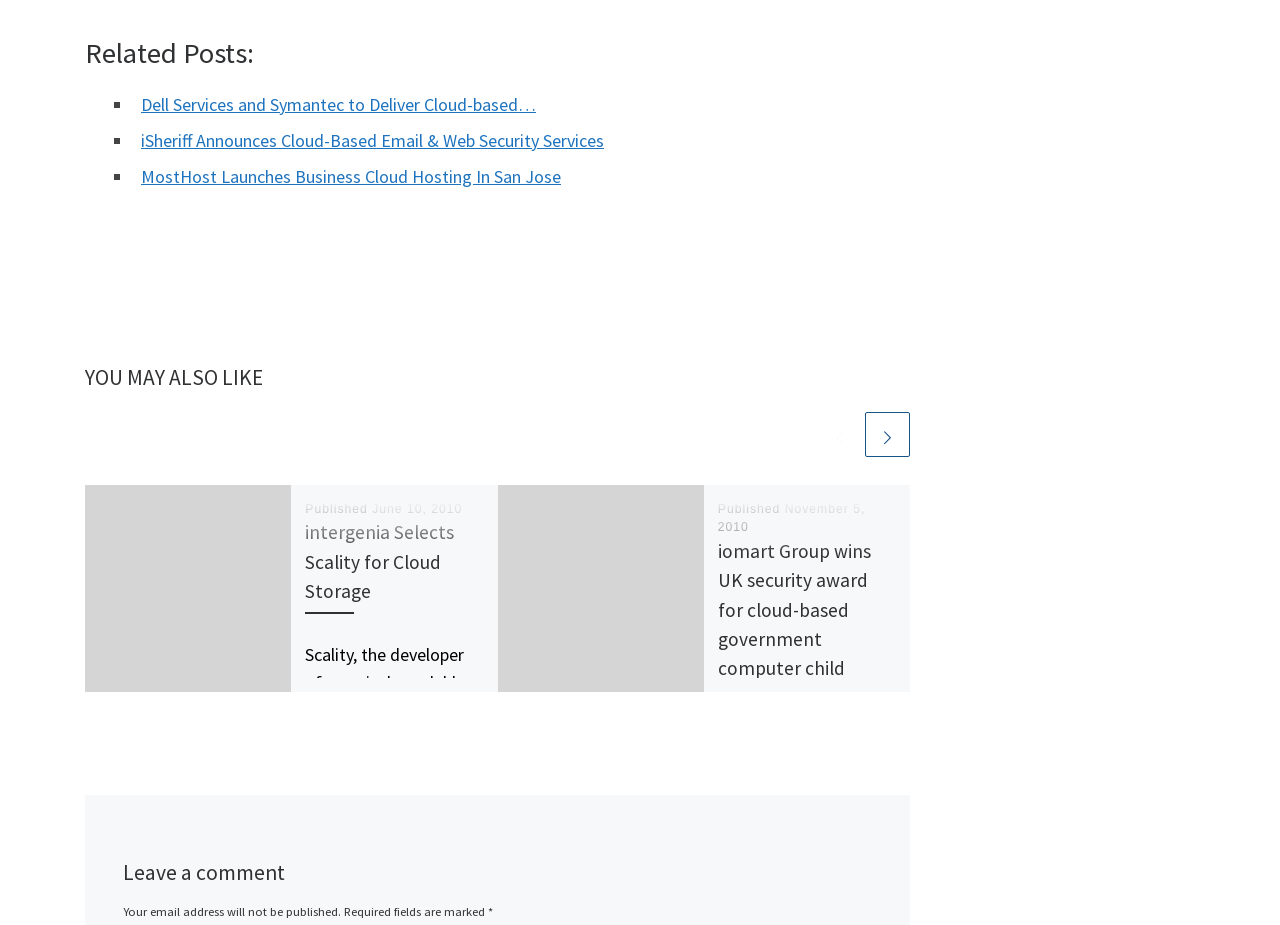Respond to the question below with a single word or phrase:
How many images are in the first article?

2